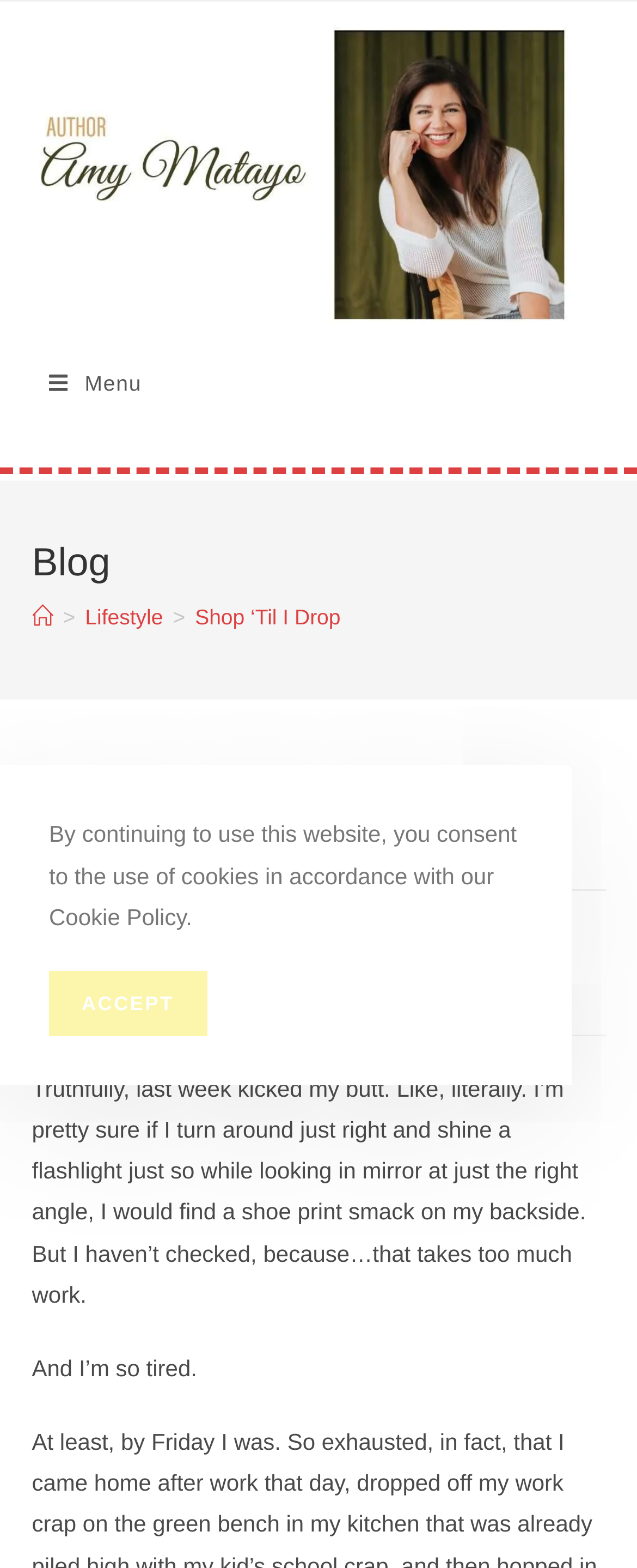Identify the bounding box coordinates of the region that needs to be clicked to carry out this instruction: "Click on the 'Mobile Menu' link". Provide these coordinates as four float numbers ranging from 0 to 1, i.e., [left, top, right, bottom].

[0.077, 0.215, 0.222, 0.275]